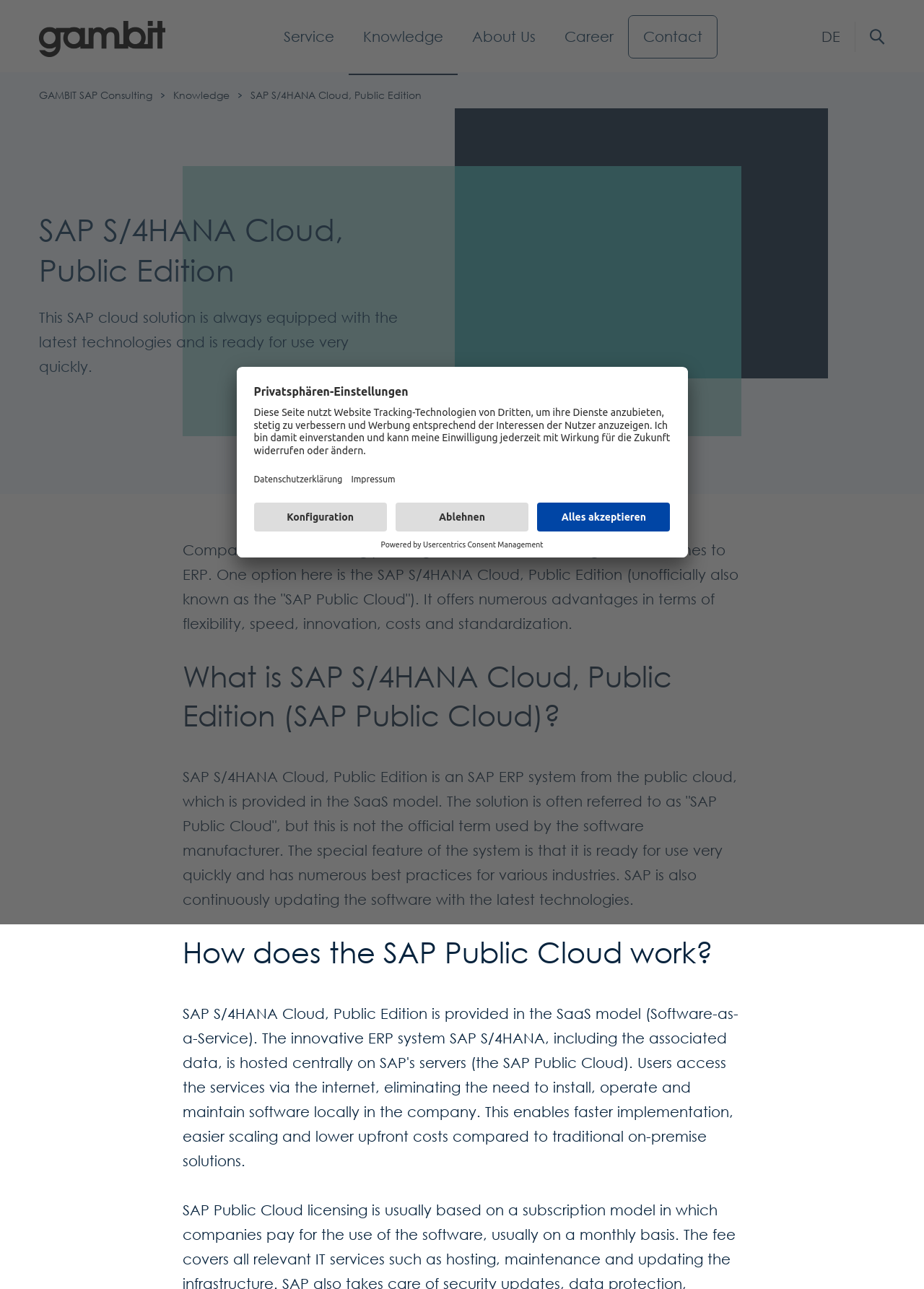Find the bounding box coordinates of the element you need to click on to perform this action: 'Click the SAP logo'. The coordinates should be represented by four float values between 0 and 1, in the format [left, top, right, bottom].

[0.042, 0.016, 0.179, 0.044]